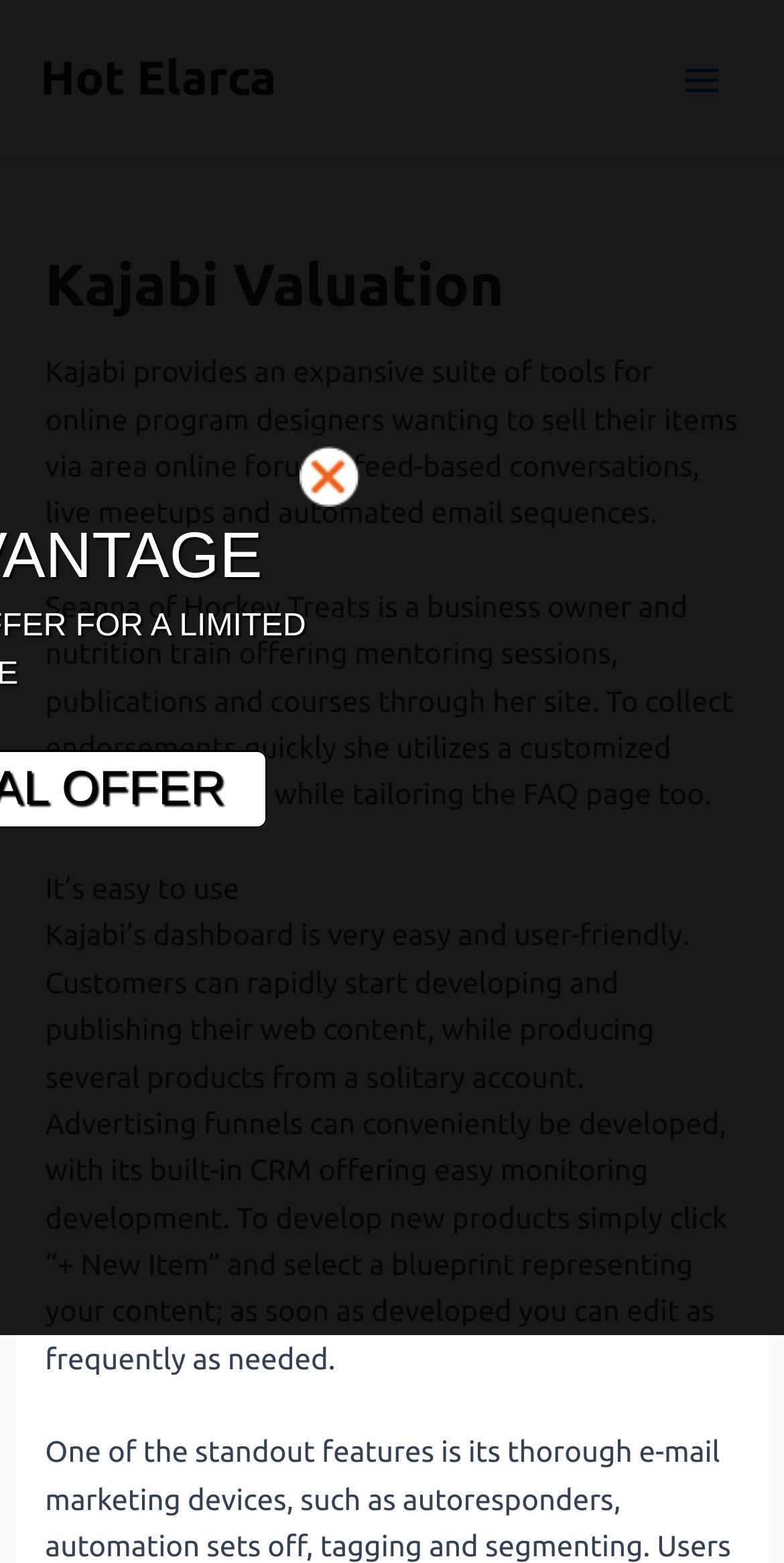What does Kajabi provide for online program designers?
Please use the image to provide an in-depth answer to the question.

According to the webpage, Kajabi provides an expansive suite of tools for online program designers wanting to sell their items via area online forums, feed-based conversations, live meetups and automated email sequences.